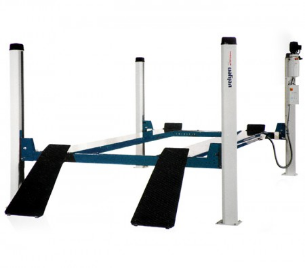Offer a detailed explanation of what is happening in the image.

The image features the Bradbury H4403 MOT 4 Tonne Four Post Lift, a robust and versatile lifting solution designed for garages and workshops. Characterized by its sturdy construction and reliable performance, this lift can handle vehicles weighing up to 4 tonnes with ease. The design includes a wide platform that accommodates a variety of vehicle sizes, including both light and commercial vehicles. 

The platform's smooth surface ensures easy access, while one of the platforms is movable, allowing for adjustable spacing between them to cater to different vehicle configurations. Enhanced safety features, such as safety racks and a system to prevent sudden lowering, provide peace of mind during operations. This model is an essential piece of equipment for any automotive service facility aimed at efficiently lifting vehicles for maintenance or inspection tasks.